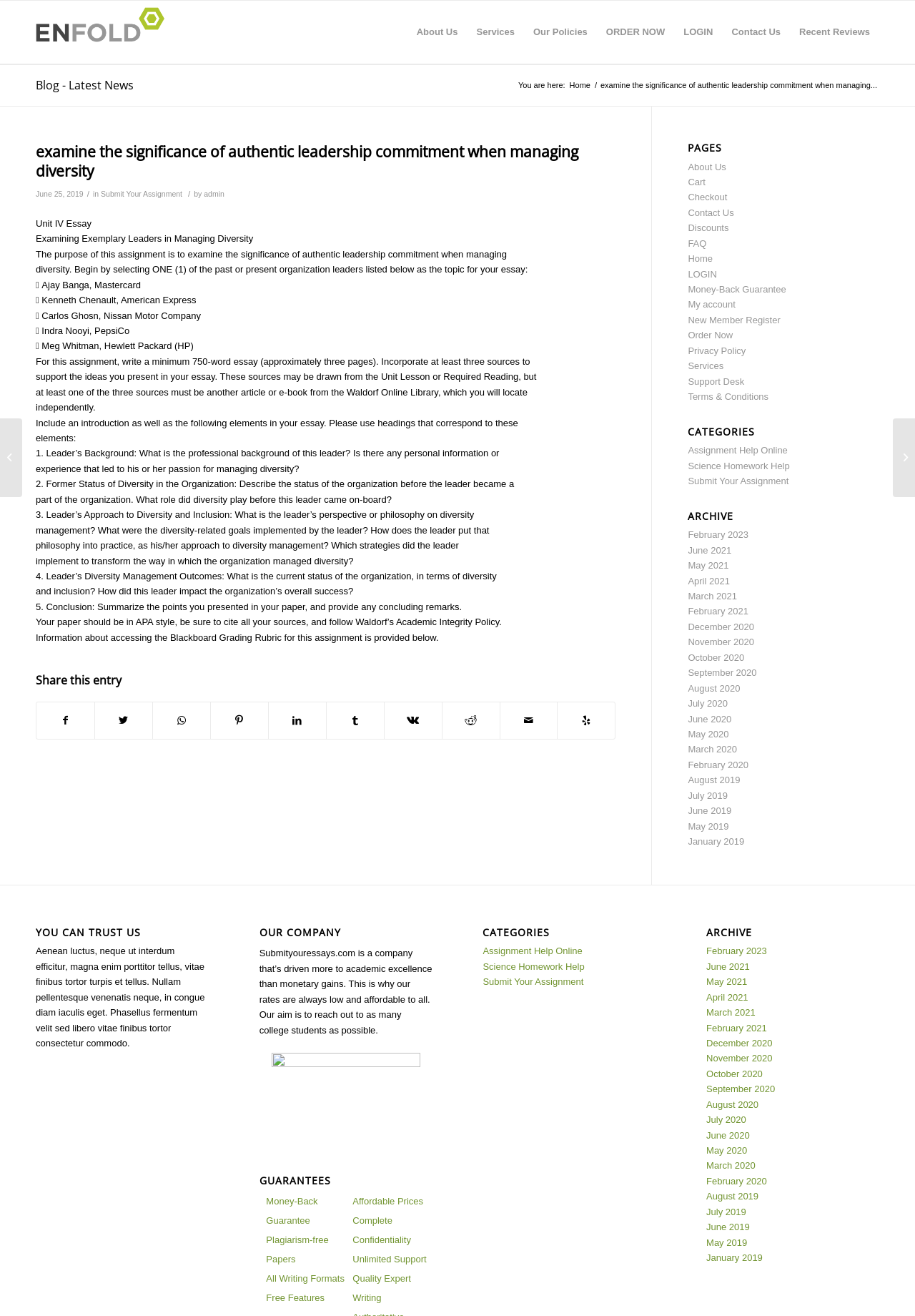Given the element description ORDER NOW, specify the bounding box coordinates of the corresponding UI element in the format (top-left x, top-left y, bottom-right x, bottom-right y). All values must be between 0 and 1.

[0.652, 0.001, 0.737, 0.048]